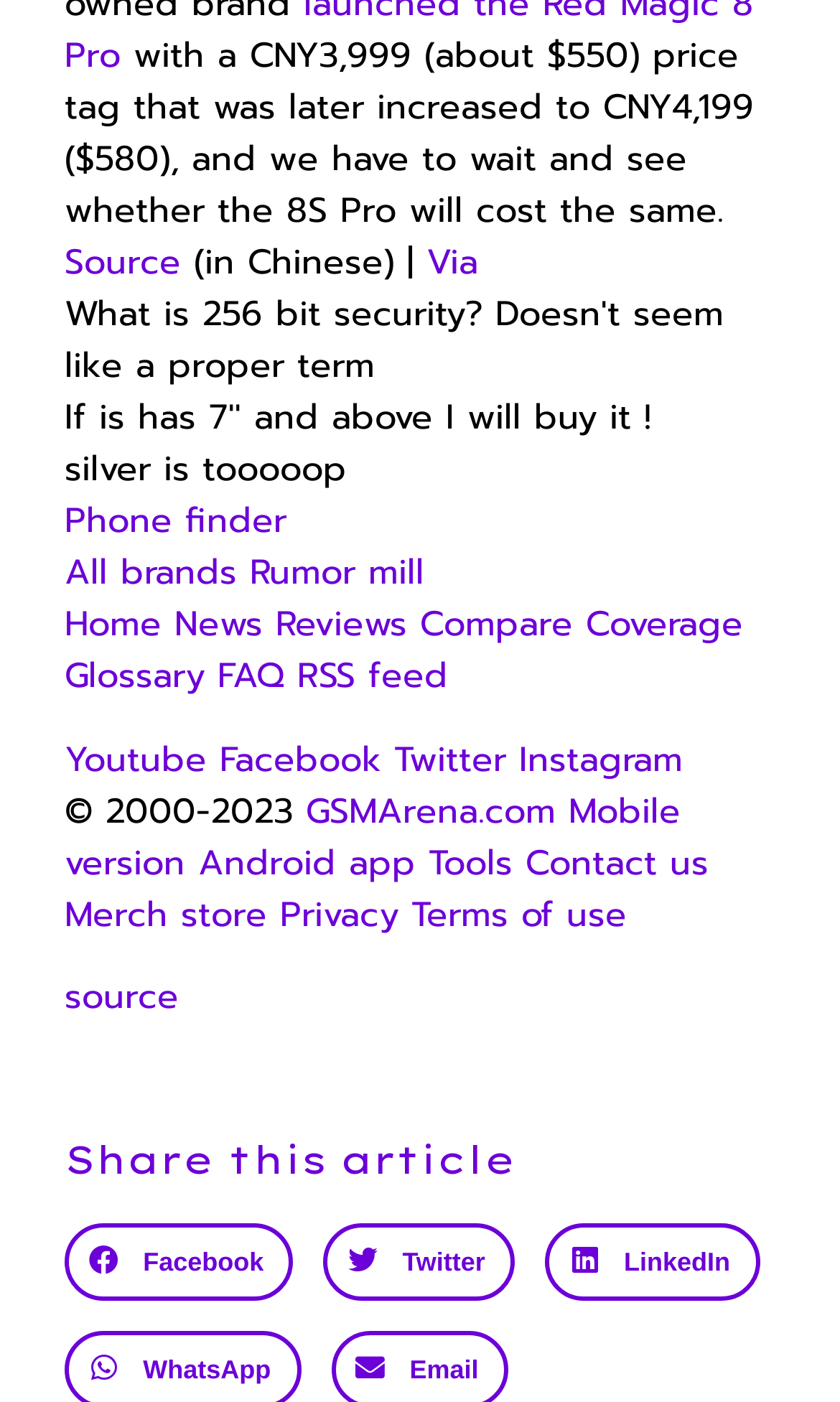Determine the bounding box coordinates of the section I need to click to execute the following instruction: "Visit the 'Phone finder' page". Provide the coordinates as four float numbers between 0 and 1, i.e., [left, top, right, bottom].

[0.077, 0.354, 0.341, 0.391]